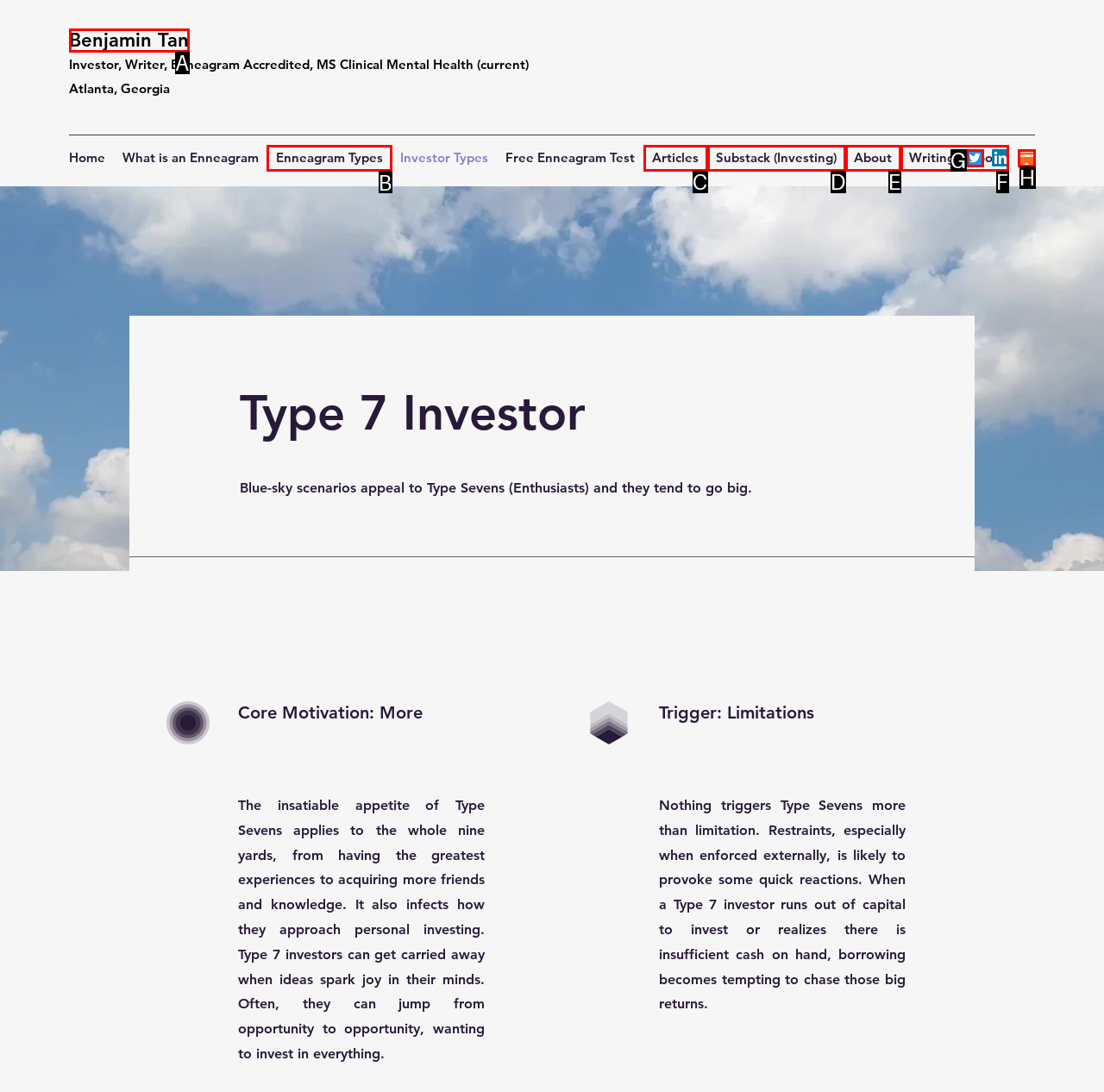Determine the HTML element to click for the instruction: Explore the 'Enneagram Types' section.
Answer with the letter corresponding to the correct choice from the provided options.

B